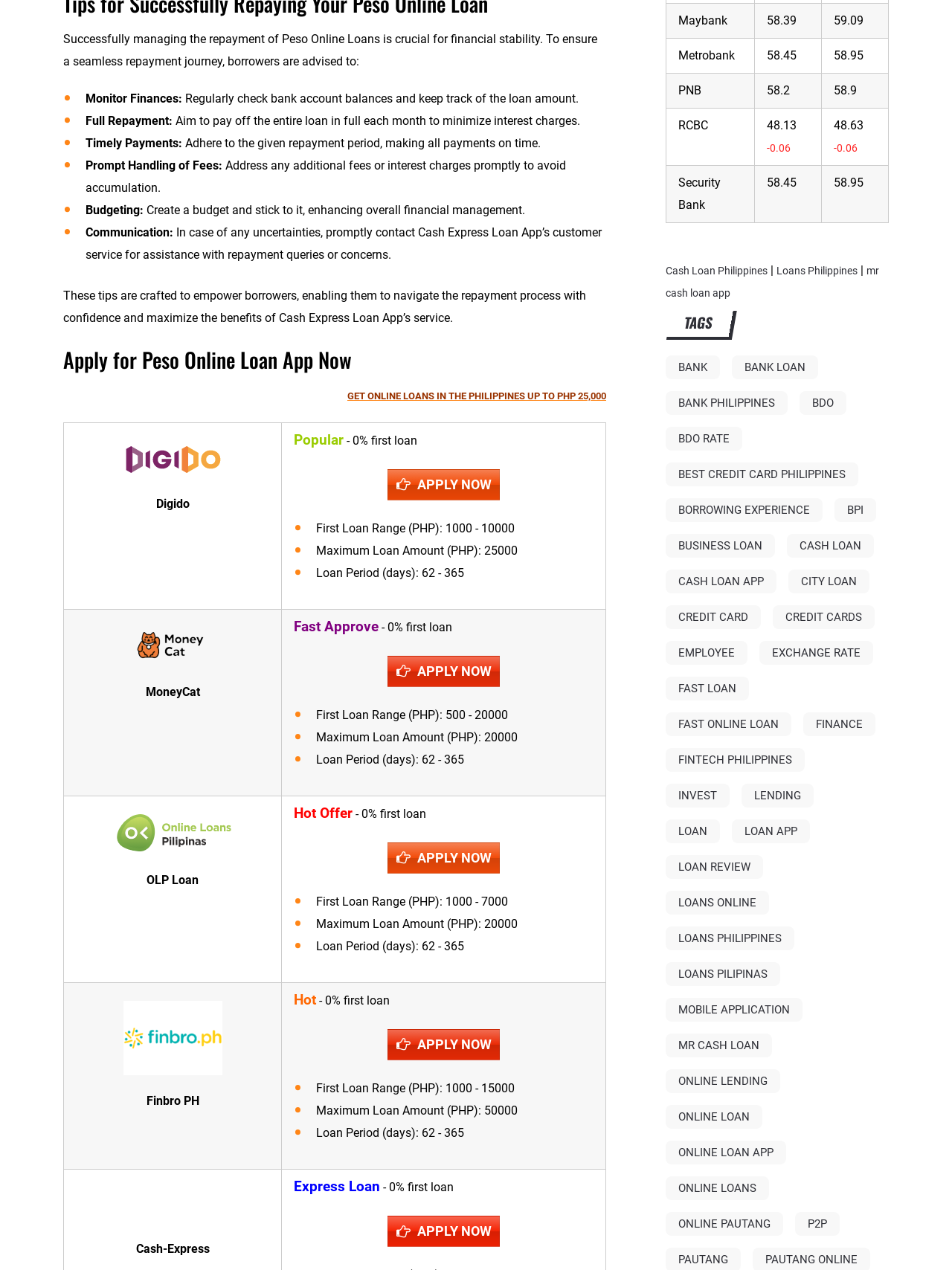Identify the bounding box coordinates for the UI element that matches this description: "bank".

[0.699, 0.28, 0.756, 0.299]